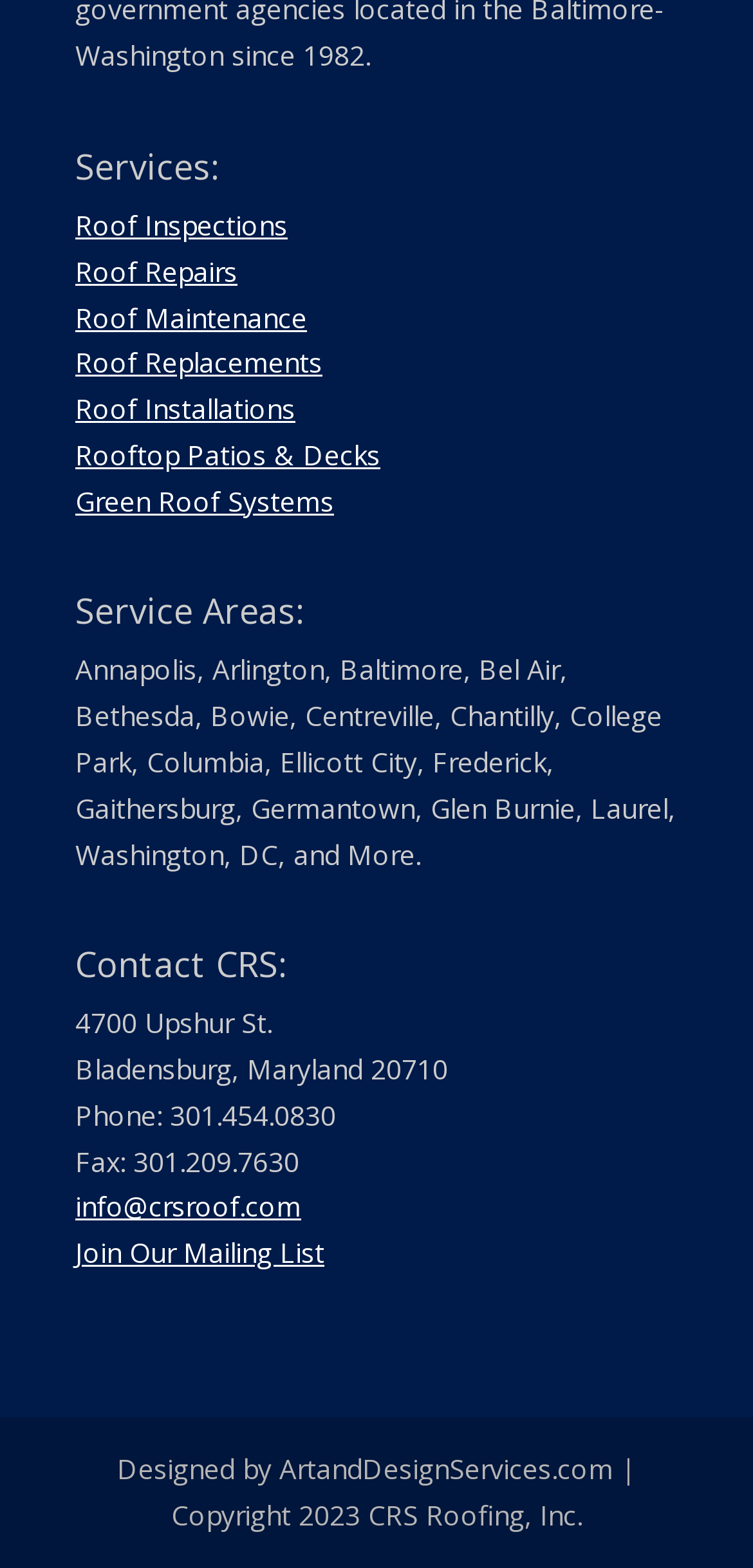Determine the bounding box coordinates of the target area to click to execute the following instruction: "Learn more about Rooftop Patios & Decks."

[0.1, 0.278, 0.505, 0.302]